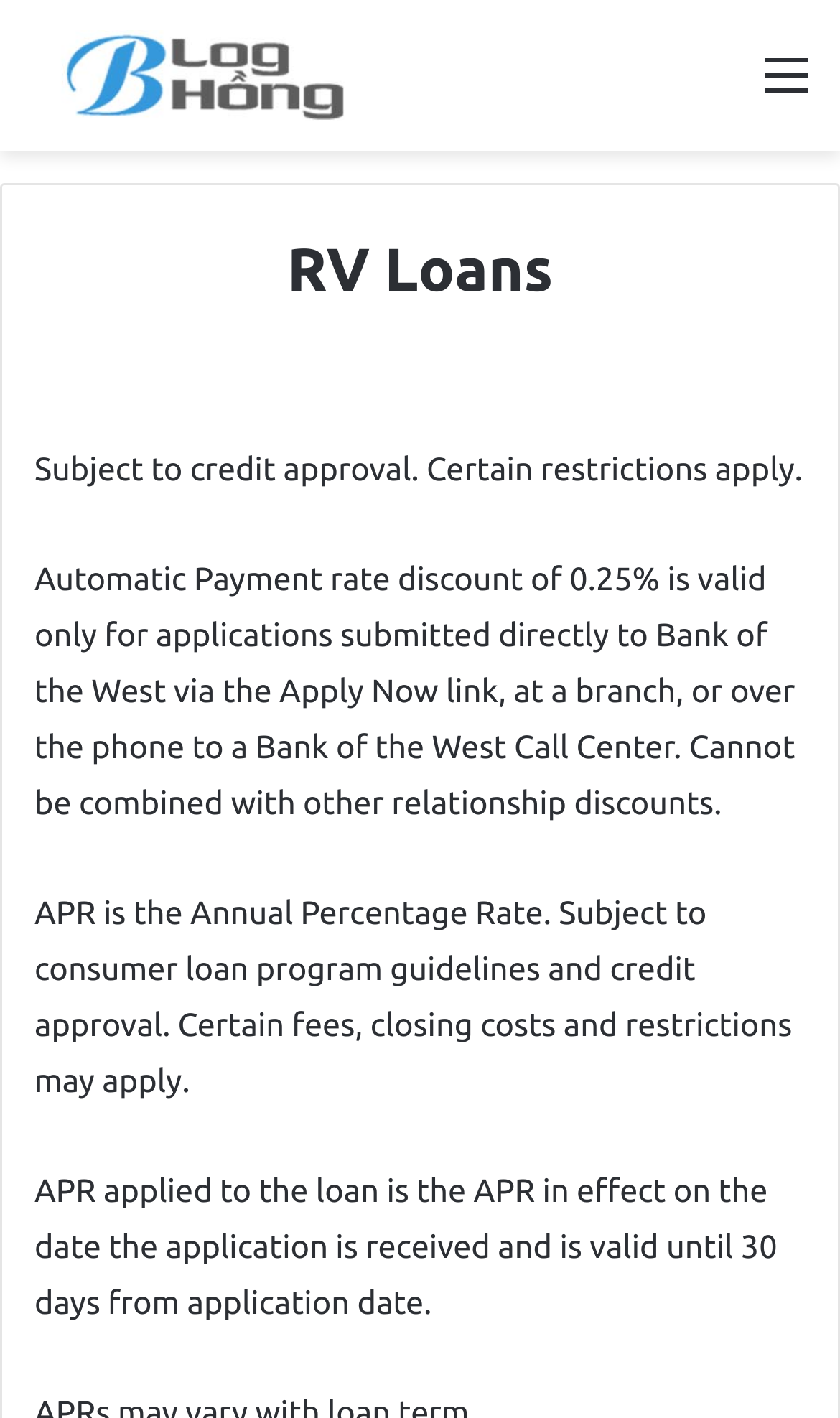Carefully examine the image and provide an in-depth answer to the question: What is the bank mentioned in the webpage?

The bank mentioned in the webpage is Bank of the West, which is mentioned in the text 'Automatic Payment rate discount of 0.25% is valid only for applications submitted directly to Bank of the West via the Apply Now link, at a branch, or over the phone to a Bank of the West Call Center.'